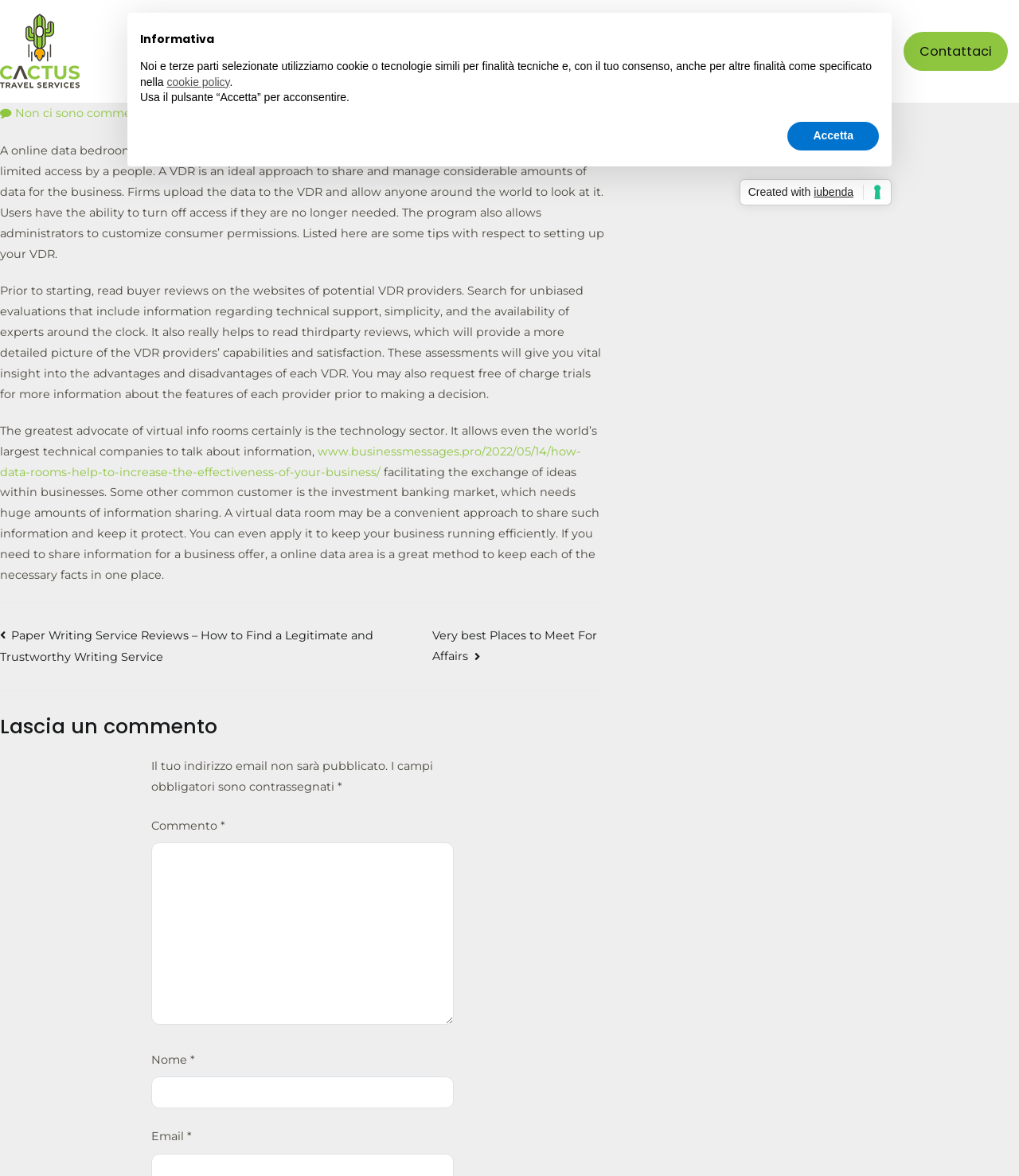What should you do before setting up a virtual data room?
Please provide a comprehensive answer based on the contents of the image.

Before setting up a virtual data room, it is recommended to read buyer reviews on the websites of potential VDR providers. This will give you vital insight into the advantages and disadvantages of each VDR.